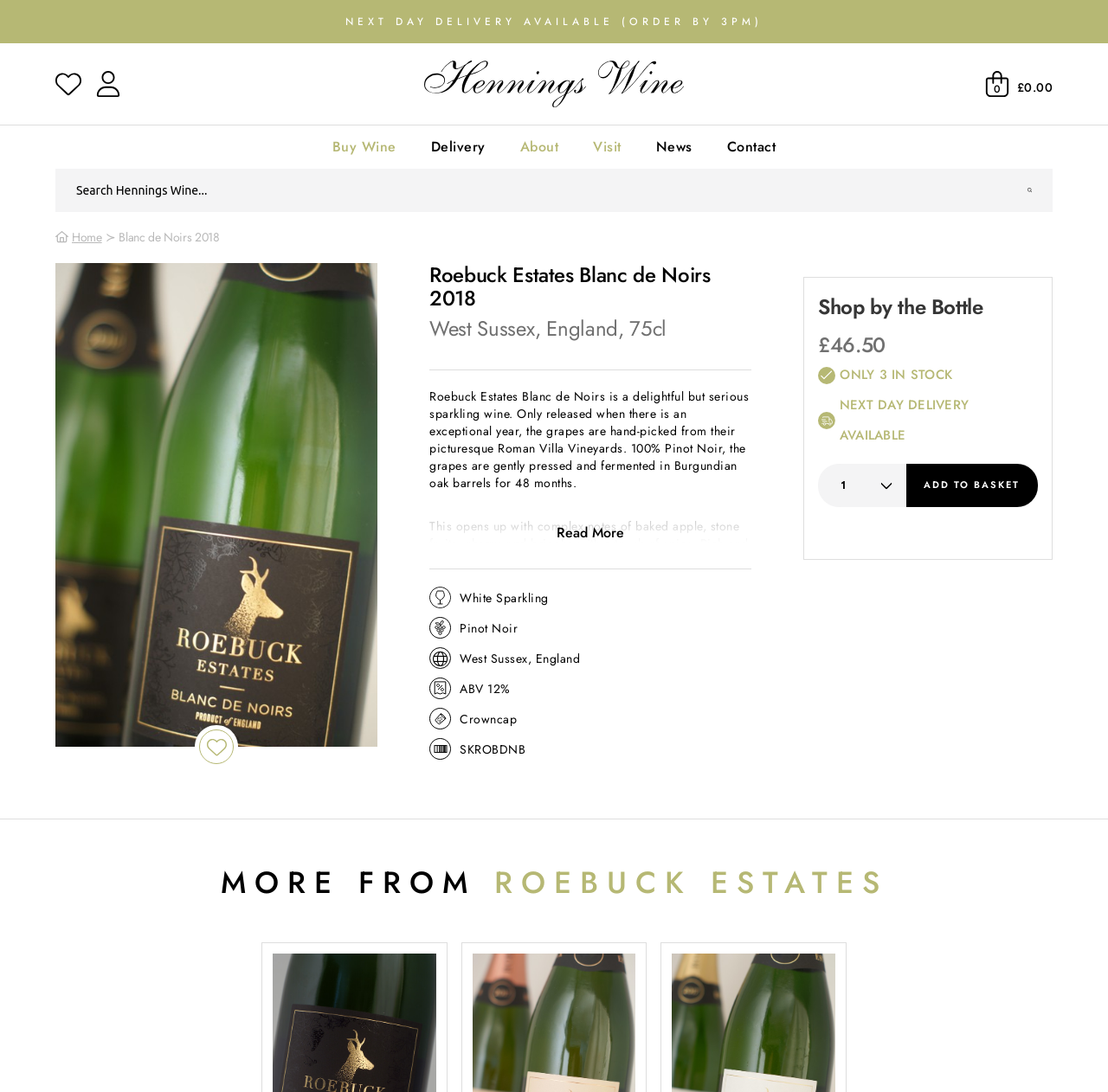How many bottles are left in stock?
Based on the visual details in the image, please answer the question thoroughly.

I found the text 'ONLY 3 IN STOCK' on the webpage, which indicates that there are only 3 bottles left in stock.